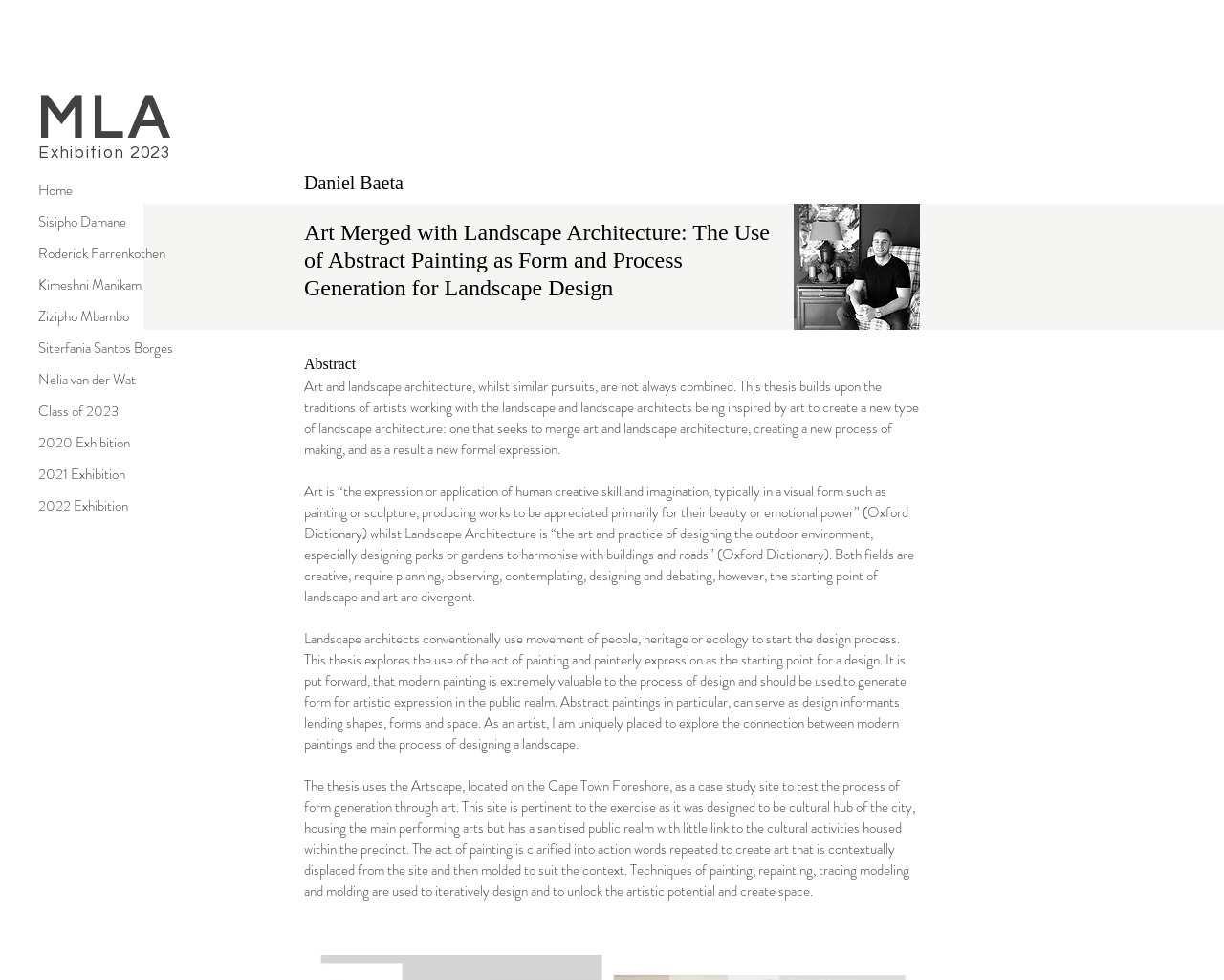What is the relationship between art and landscape architecture according to the thesis project? Please answer the question using a single word or phrase based on the image.

Merged